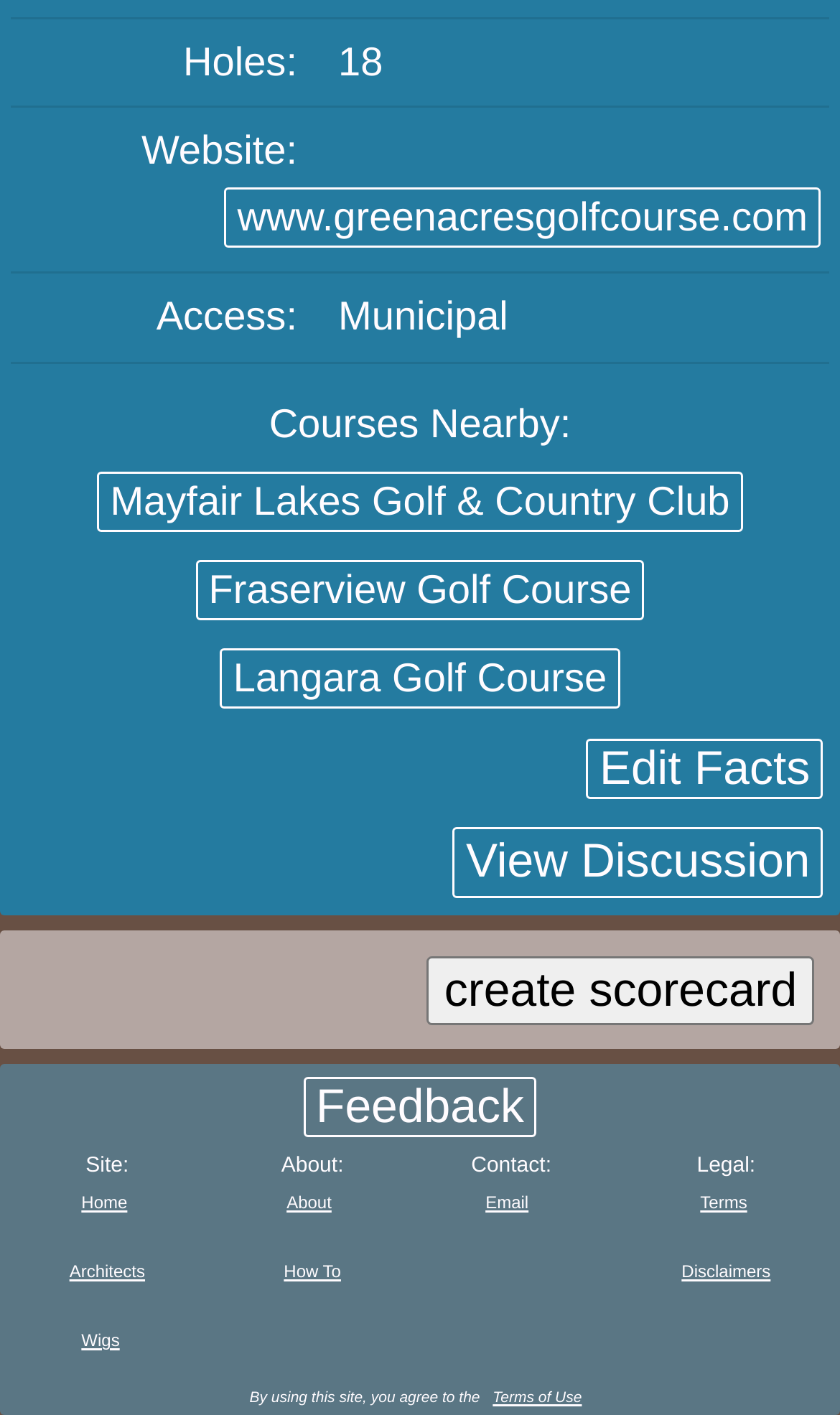Locate the bounding box coordinates of the region to be clicked to comply with the following instruction: "View the website of Greenacres Golf Course". The coordinates must be four float numbers between 0 and 1, in the form [left, top, right, bottom].

[0.267, 0.133, 0.977, 0.176]